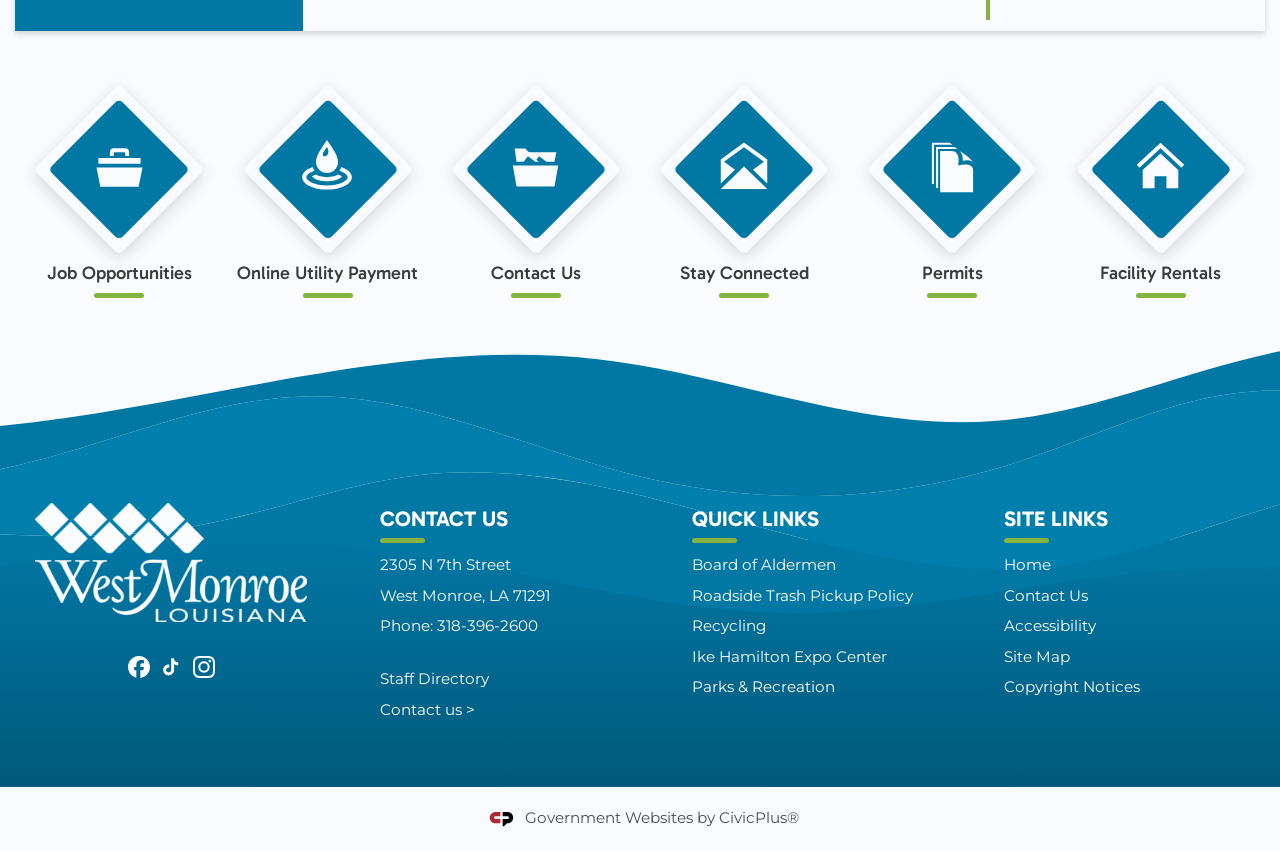Identify the bounding box coordinates for the region to click in order to carry out this instruction: "View the 'Technical Support' page". Provide the coordinates using four float numbers between 0 and 1, formatted as [left, top, right, bottom].

None